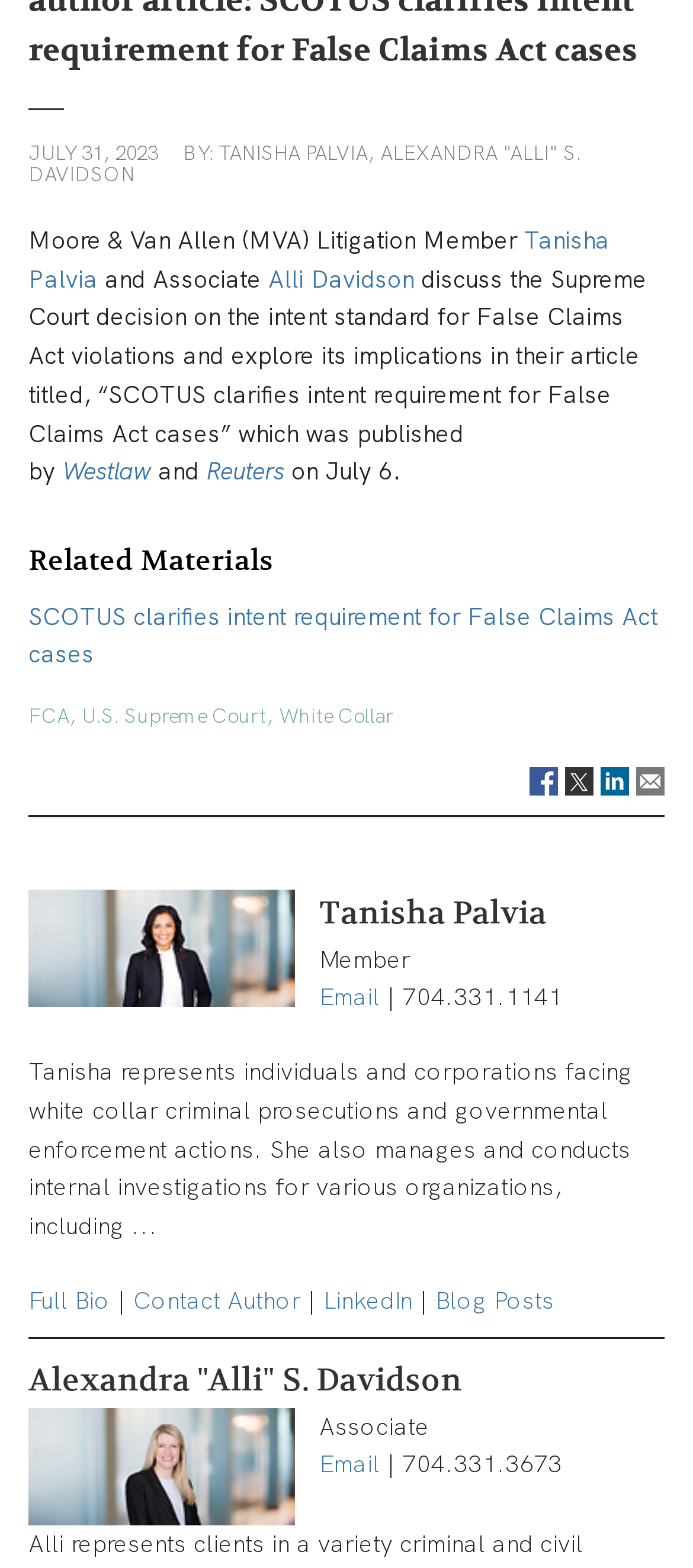Determine the bounding box coordinates for the area you should click to complete the following instruction: "Click on the article titled 'SCOTUS clarifies intent requirement for False Claims Act cases'".

[0.041, 0.382, 0.949, 0.427]